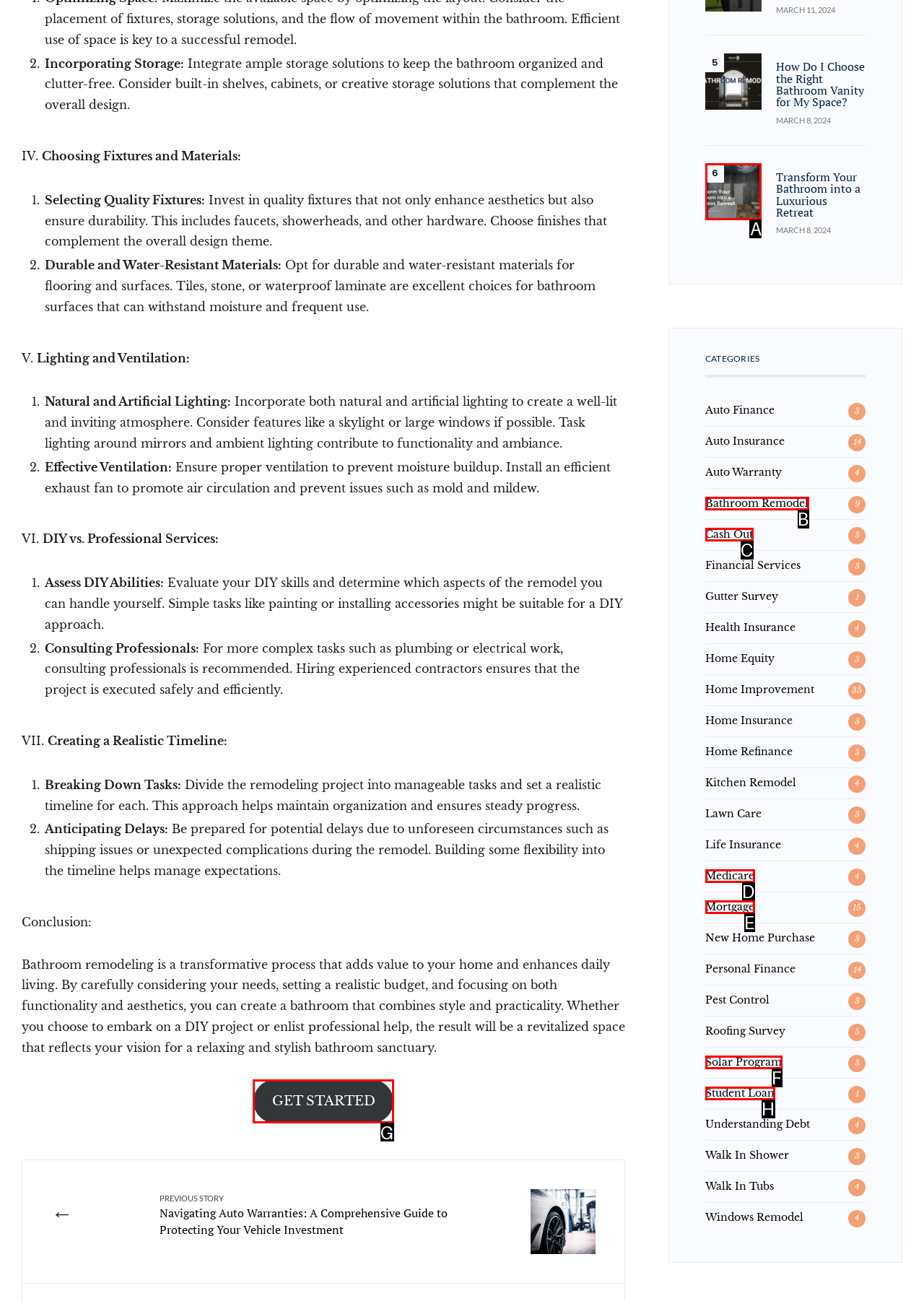Select the HTML element that corresponds to the description: Globe full form. Reply with the letter of the correct option.

None